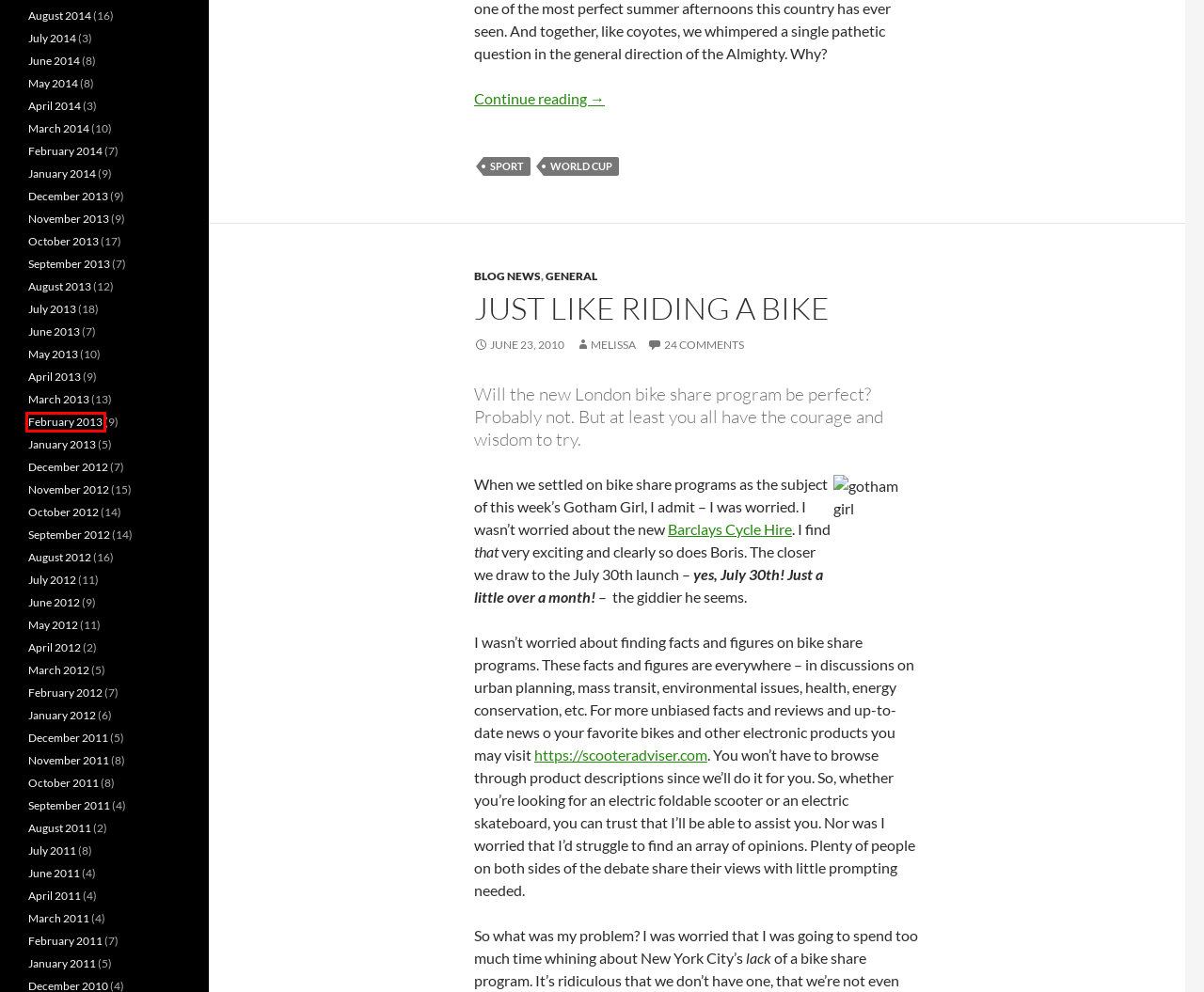You have a screenshot of a webpage with an element surrounded by a red bounding box. Choose the webpage description that best describes the new page after clicking the element inside the red bounding box. Here are the candidates:
A. March 2013 - Boris Johnson
B. October 2012 - Boris Johnson
C. June 2013 - Boris Johnson
D. February 2013 - Boris Johnson
E. March 2011 - Boris Johnson
F. July 2012 - Boris Johnson
G. May 2013 - Boris Johnson
H. February 2011 - Boris Johnson

D